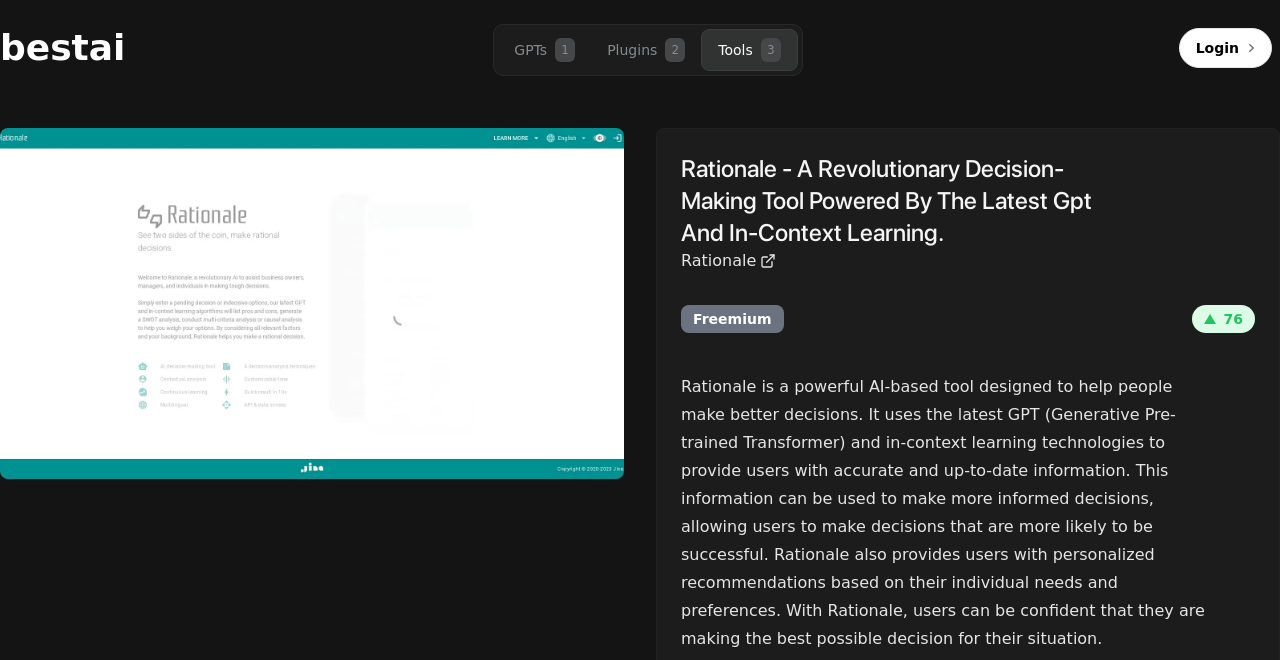Please analyze the image and provide a thorough answer to the question:
What is the pricing model of Rationale?

The pricing model of Rationale can be found in the StaticText element which says 'Freemium', indicating that the tool offers both free and premium features.